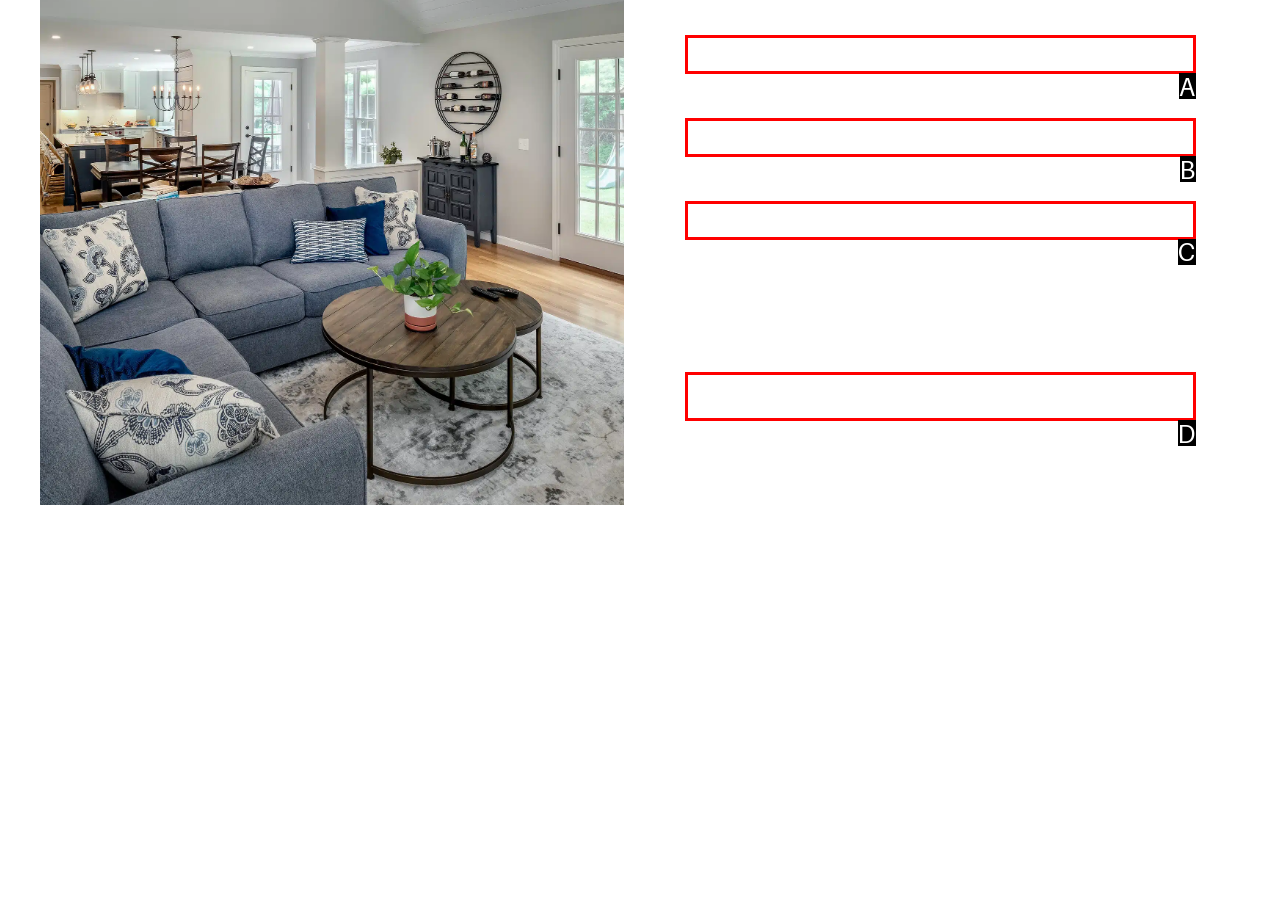Identify the option that corresponds to the description: parent_node: Email * name="wpforms[fields][1]". Provide only the letter of the option directly.

C